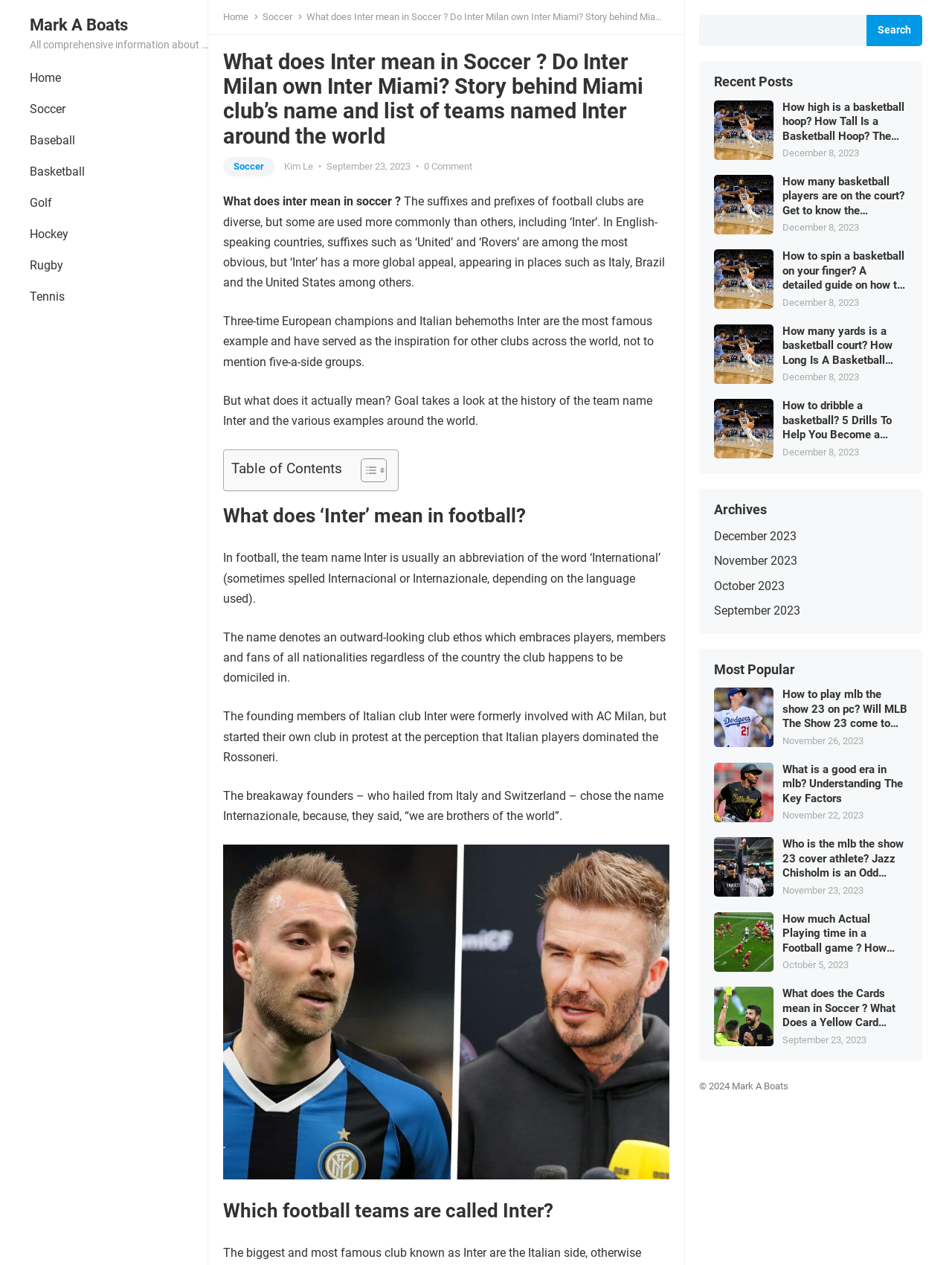Identify the bounding box coordinates of the part that should be clicked to carry out this instruction: "Click on the 'Home' link".

[0.016, 0.05, 0.08, 0.074]